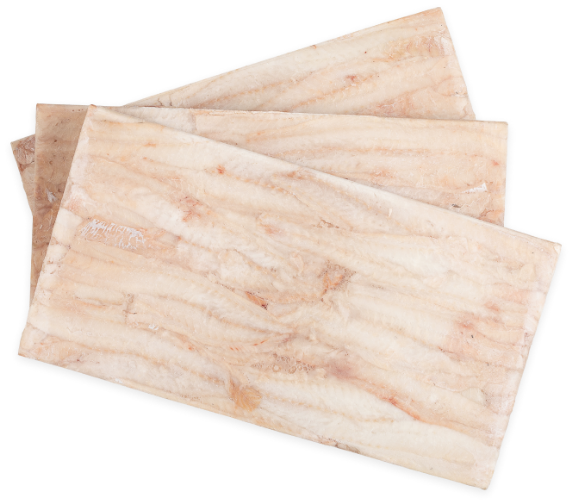What are Pollock fillet blocks commonly used in?
We need a detailed and meticulous answer to the question.

According to the image, Pollock fillet blocks are commonly used in various consumer products, including fish fingers, nuggets, and burgers, making them a staple in many kitchens and food production facilities.